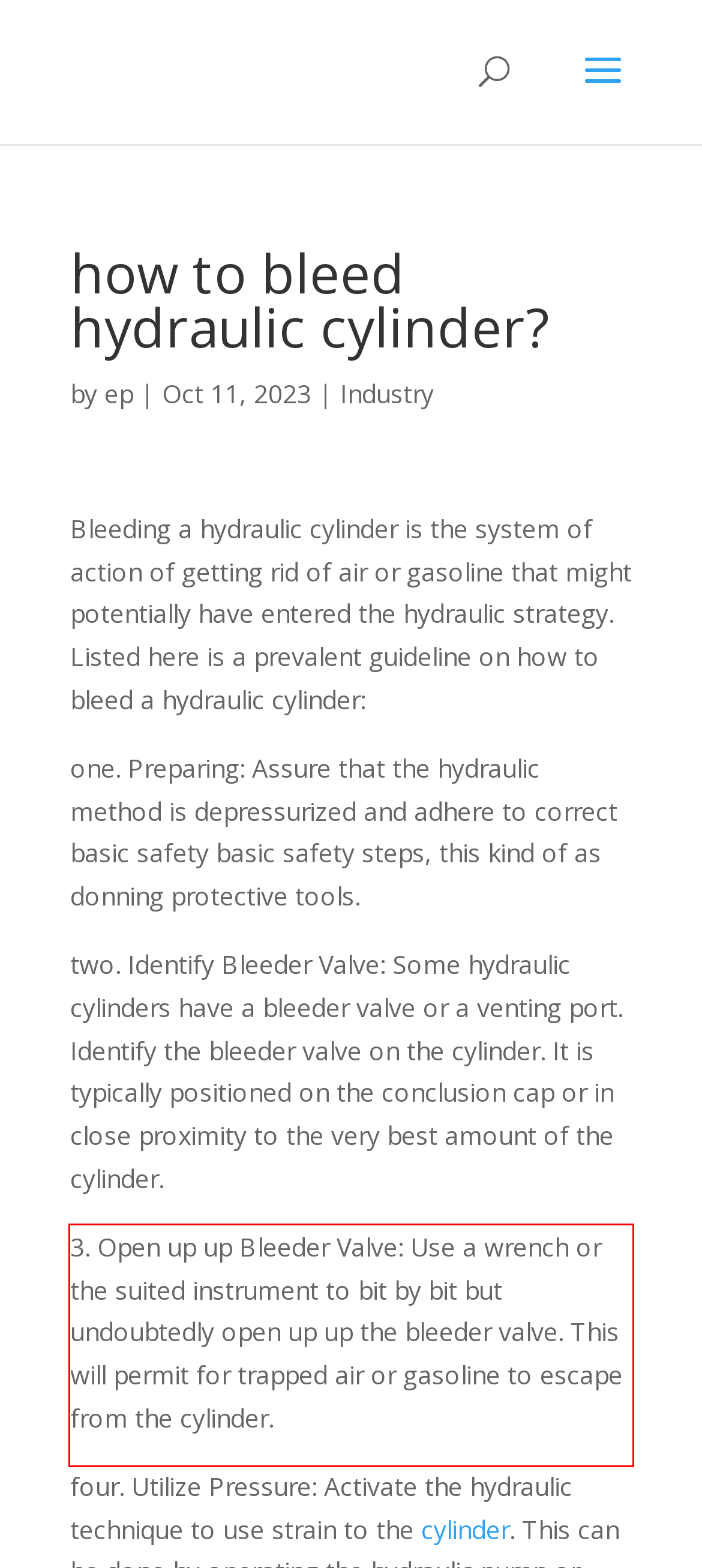Within the screenshot of the webpage, locate the red bounding box and use OCR to identify and provide the text content inside it.

3. Open up up Bleeder Valve: Use a wrench or the suited instrument to bit by bit but undoubtedly open up up the bleeder valve. This will permit for trapped air or gasoline to escape from the cylinder.